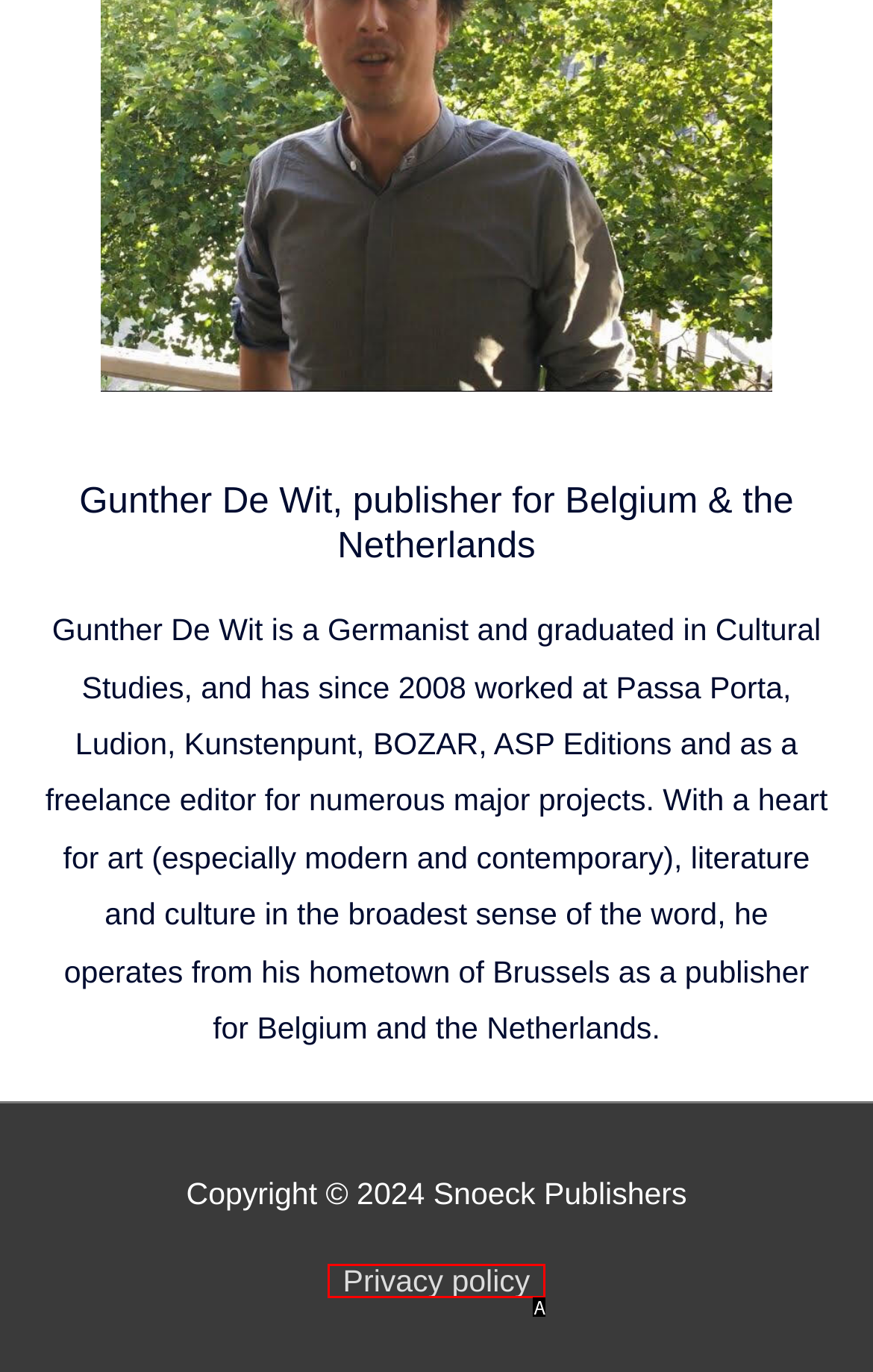From the given choices, determine which HTML element matches the description: Privacy policy. Reply with the appropriate letter.

A